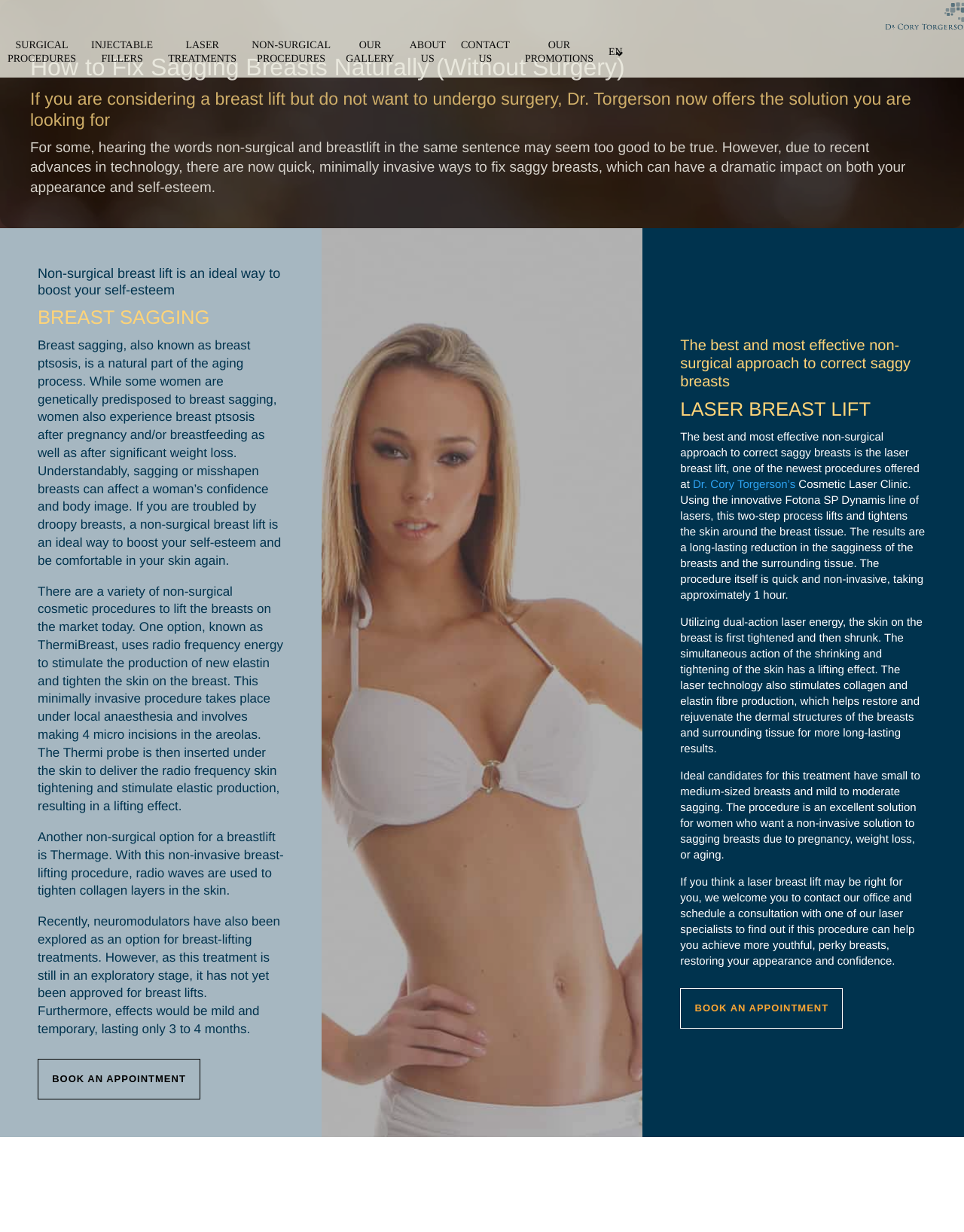Find and provide the bounding box coordinates for the UI element described here: "Book An Appointment". The coordinates should be given as four float numbers between 0 and 1: [left, top, right, bottom].

[0.039, 0.859, 0.208, 0.892]